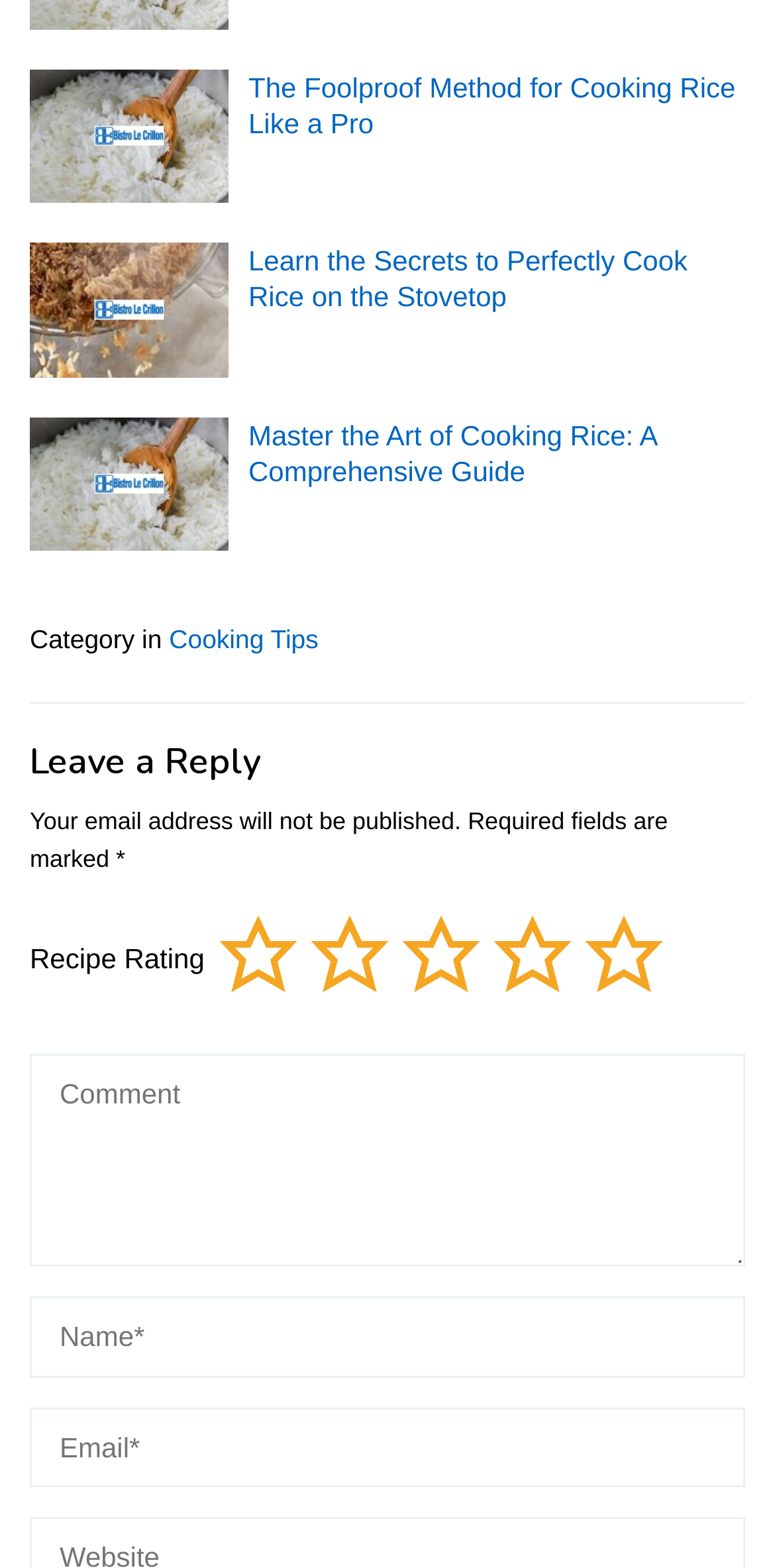What is the topic of the webpage?
Based on the image, answer the question in a detailed manner.

Based on the images and links on the webpage, it appears to be about cooking rice, with different methods and guides provided.